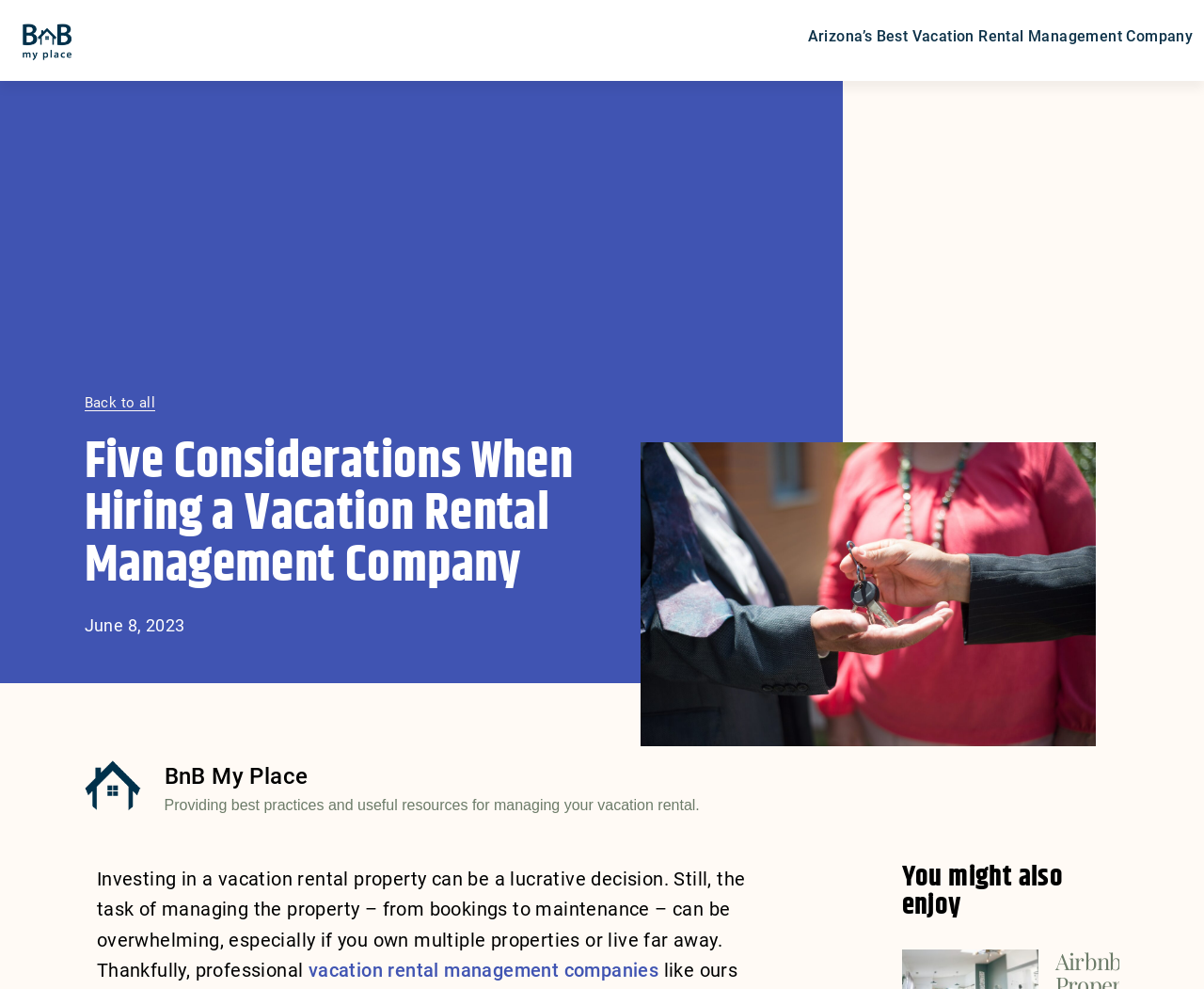Please answer the following question using a single word or phrase: 
What is the task that can be overwhelming for vacation rental property owners?

managing the property